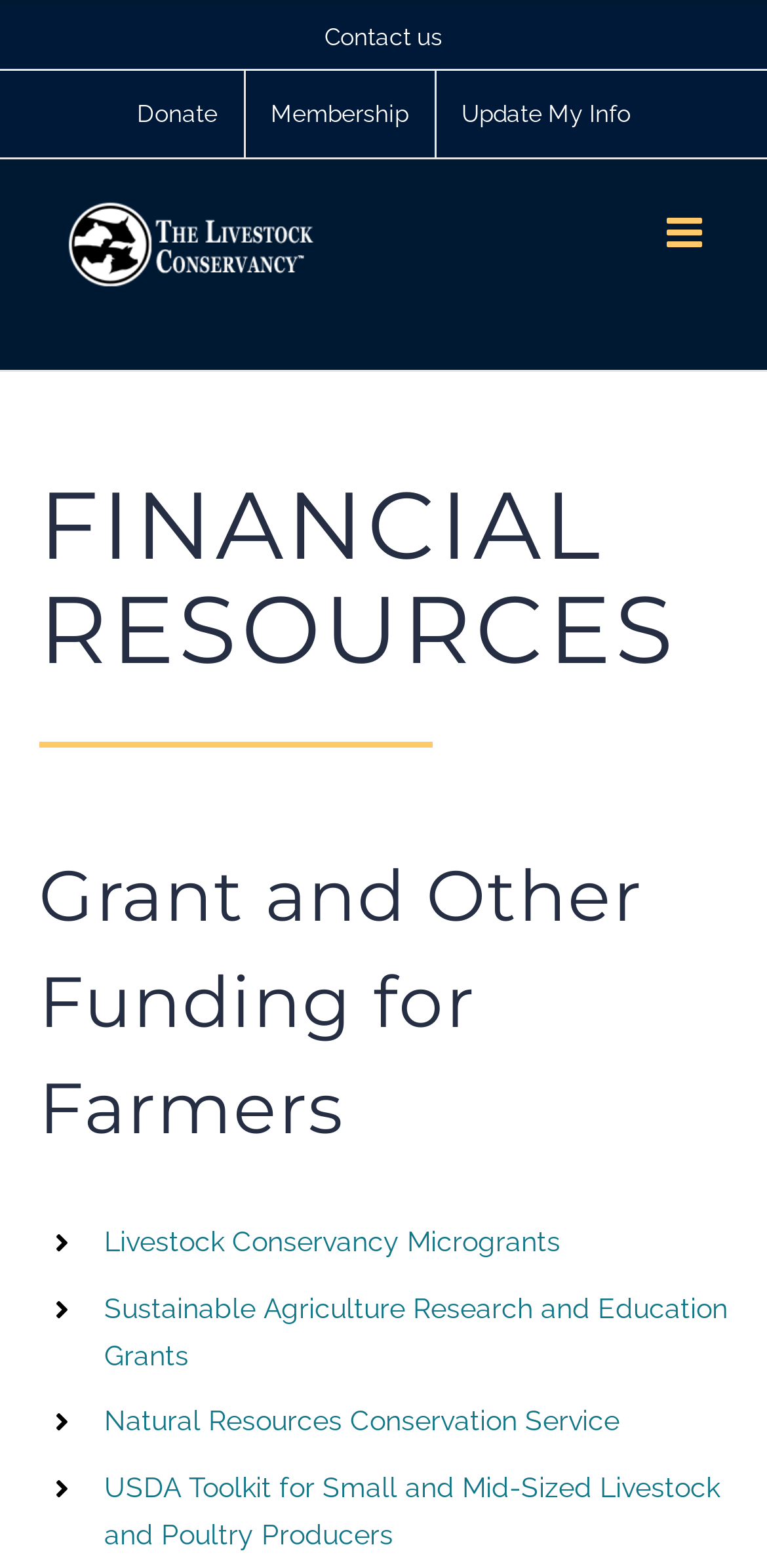Please find the bounding box coordinates for the clickable element needed to perform this instruction: "Learn about Livestock Conservancy Microgrants".

[0.136, 0.782, 0.731, 0.802]